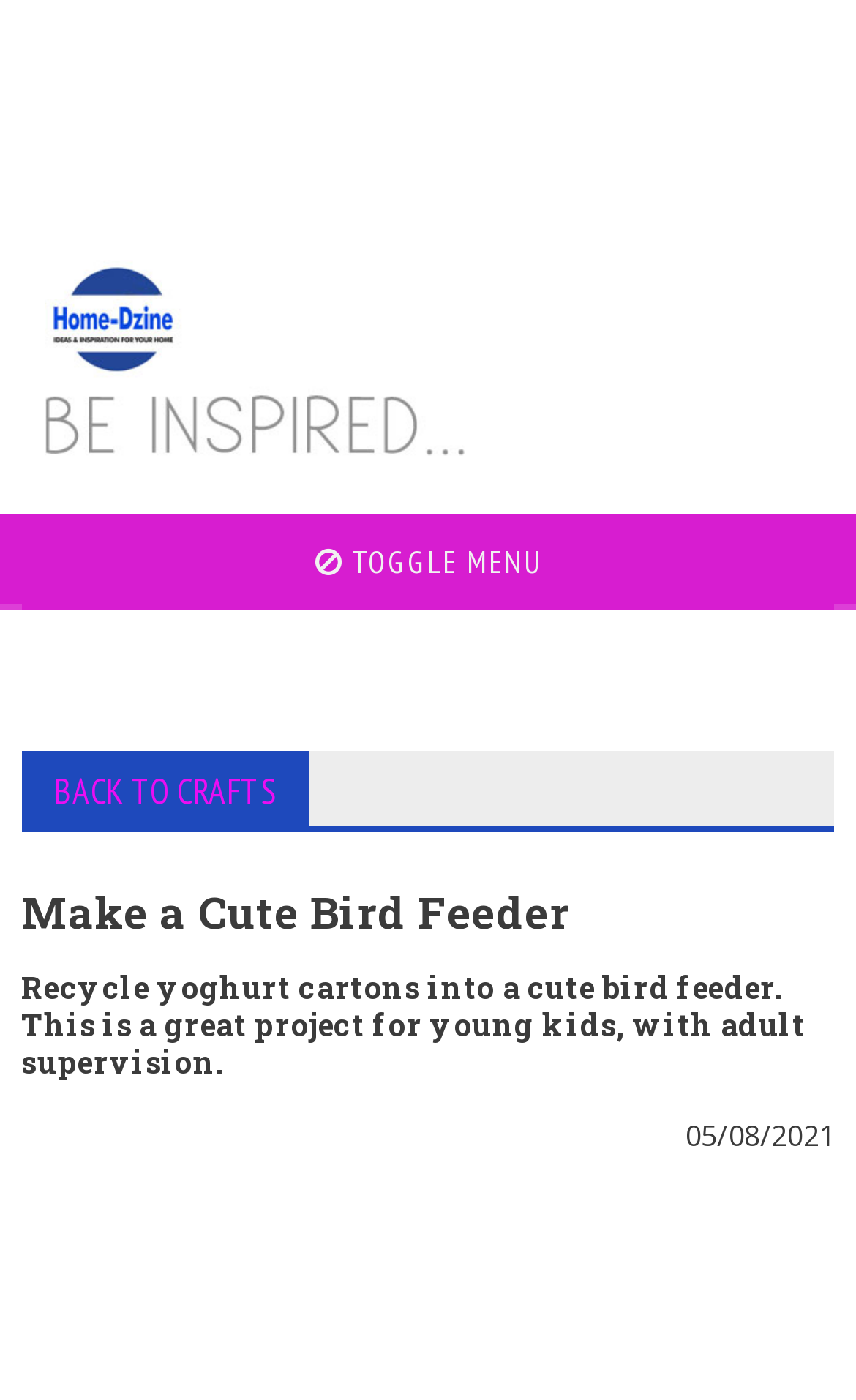Give a comprehensive overview of the webpage, including key elements.

The webpage is about a craft idea, specifically making a cute bird feeder by recycling yoghurt cartons. The page has a title "HOME DZINE Craft Ideas | Make a cute bird feeder" at the top. Below the title, there is a logo image "Home-Dzine" on the left side, taking up about half of the width. 

On the top right, there is a toggle menu button with an icon. Below the logo, there is a heading "BACK TO CRAFTS" with a link to go back to the crafts section. 

The main content of the page starts with a heading "Make a Cute Bird Feeder" followed by a subheading that describes the project, "Recycle yoghurt cartons into a cute bird feeder. This is a great project for young kids, with adult supervision." 

At the bottom of the page, there is a date "05/08/2021" on the right side, indicating when the content was published.